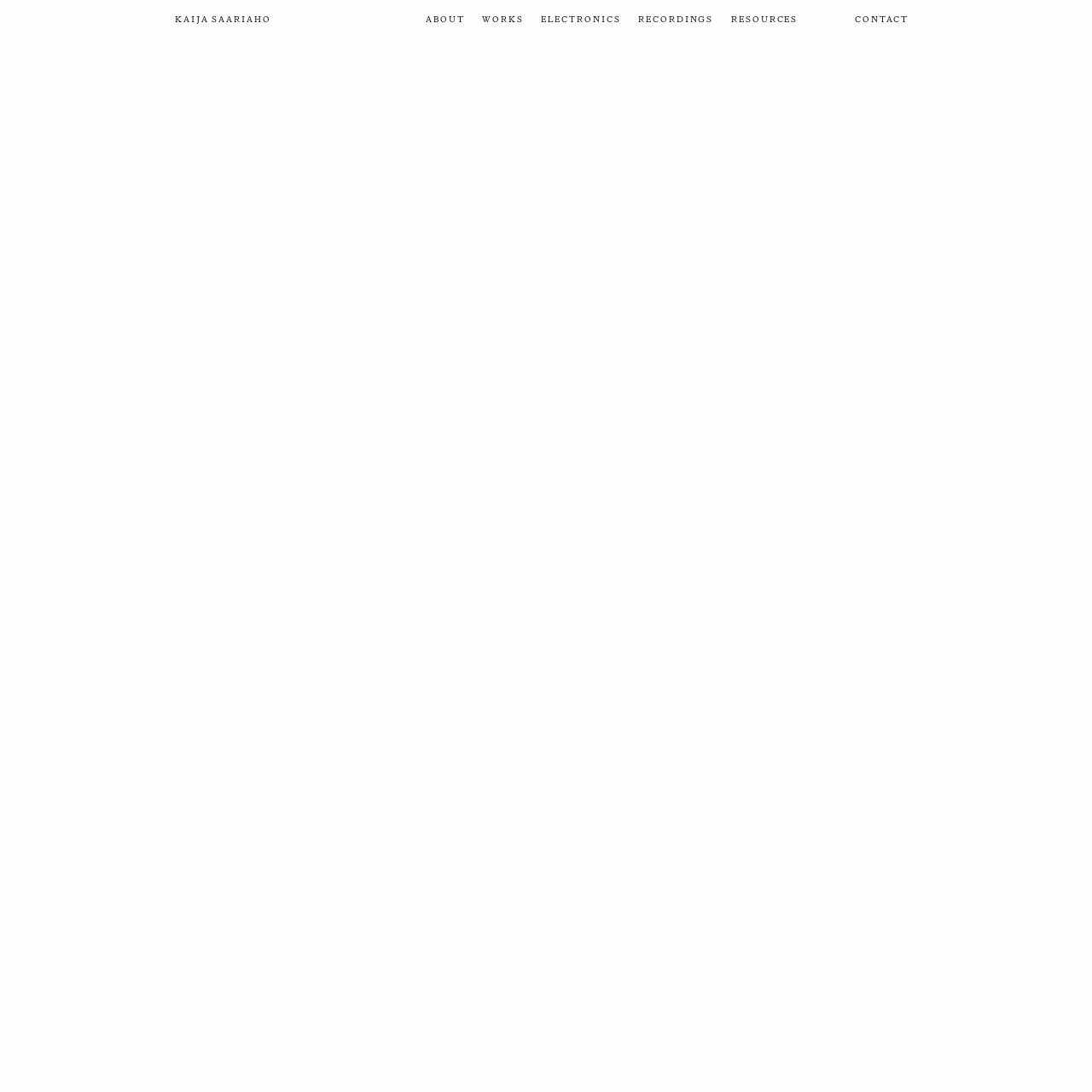Illustrate the webpage thoroughly, mentioning all important details.

The webpage is the official website of Kaija Saariaho, a composer, and showcases her works. At the top of the page, there is a header section that spans almost the entire width of the page, with a series of links to different sections of the website. These links are arranged horizontally, with "KAIJA SAARIAHO" on the left, followed by "ABOUT", "WORKS", "ELECTRONICS", "RECORDINGS", "RESOURCES", and "CONTACT" on the right. Each link has a corresponding heading element with the same text.

Below the header section, the page is divided into two main sections, both of which occupy the full width of the page. The content of these sections is not immediately clear from the accessibility tree, but they likely contain information about Kaija Saariaho's life, works, and other relevant details.